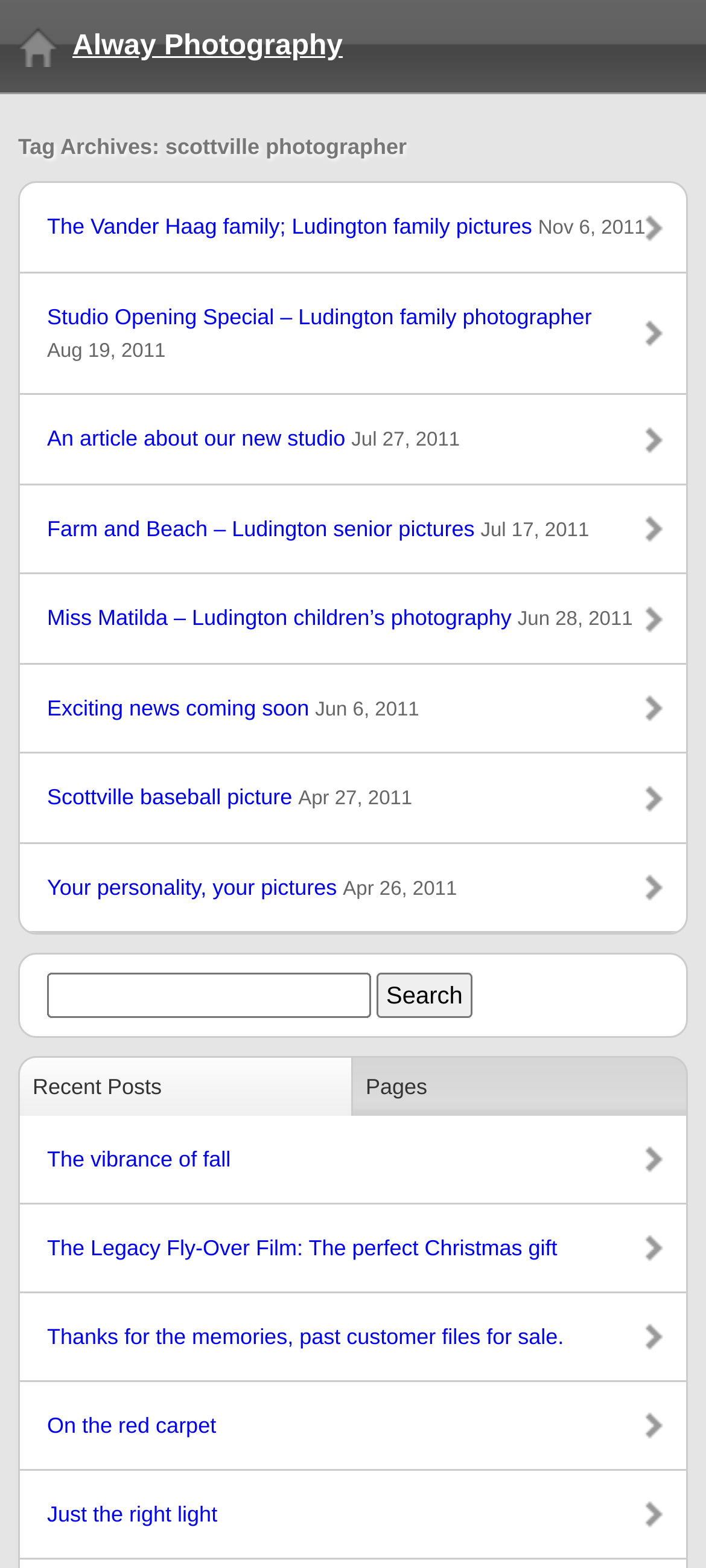Please locate the bounding box coordinates for the element that should be clicked to achieve the following instruction: "view 'The vibrance of fall'". Ensure the coordinates are given as four float numbers between 0 and 1, i.e., [left, top, right, bottom].

[0.028, 0.712, 0.972, 0.767]